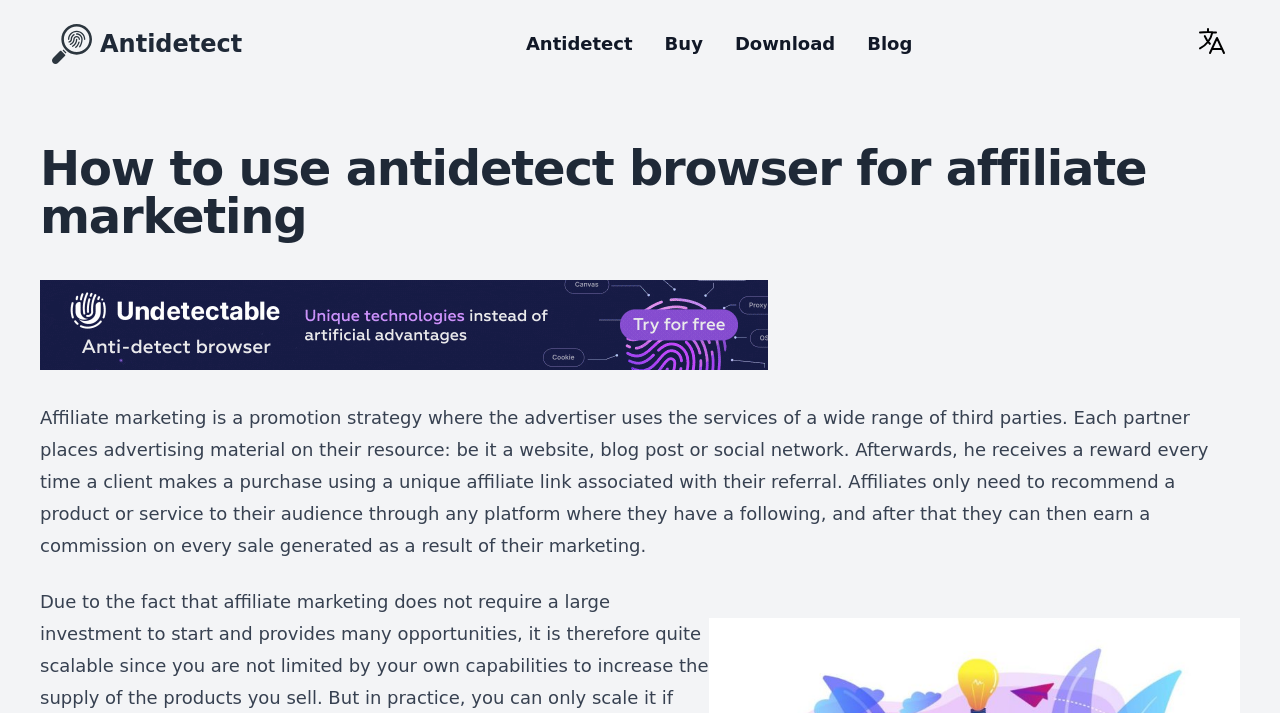Highlight the bounding box coordinates of the element you need to click to perform the following instruction: "Go to the Blog page."

[0.678, 0.046, 0.713, 0.075]